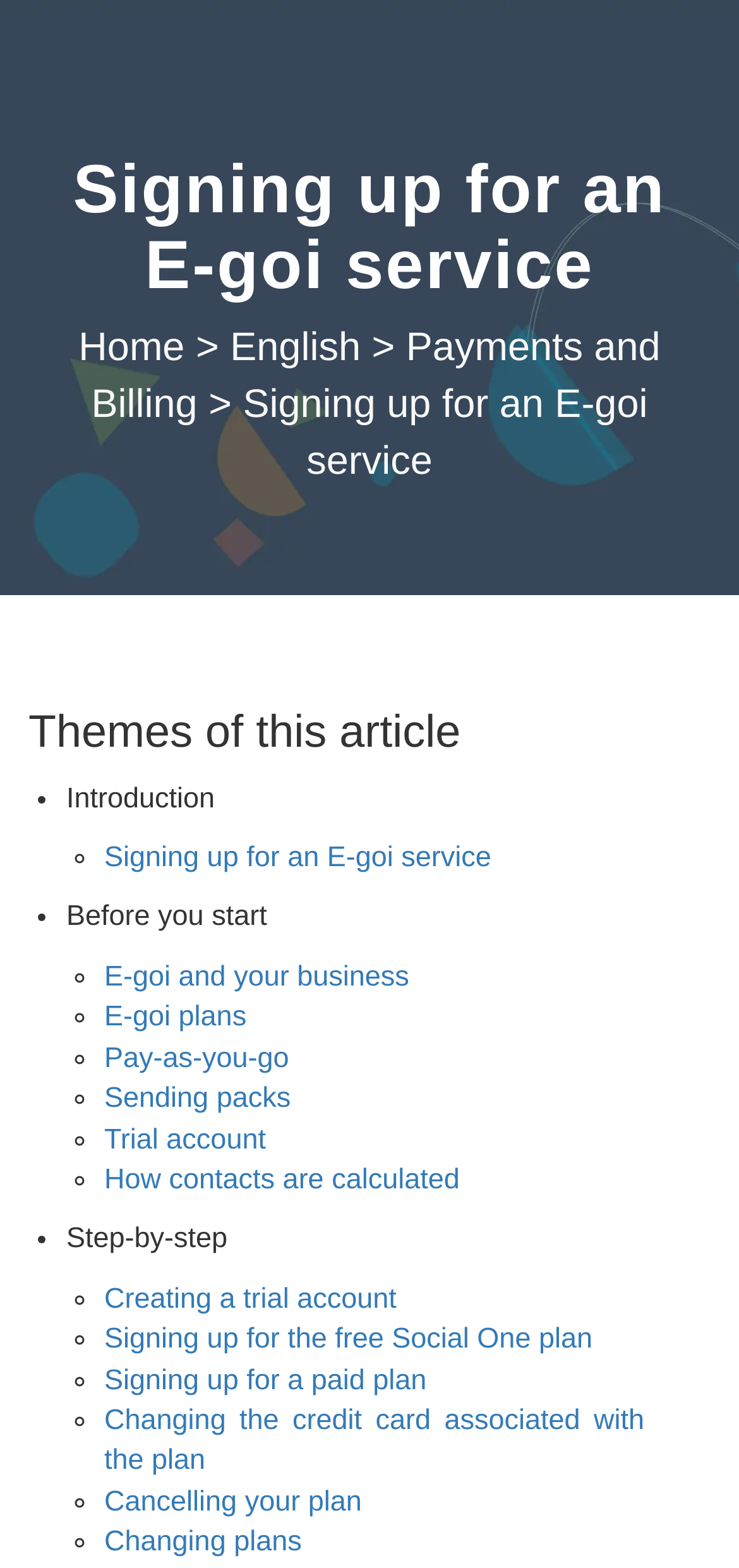Create a detailed description of the webpage's content and layout.

This webpage appears to be a support or information page for E-goi, a digital marketing service. At the top, there is a dialog box with a cookie policy notification, which includes a logo, a close button, and a tab panel with a heading and a paragraph of text. Below the dialog box, there is a section with fiscal information for a finance department, including the company name, postal address, tax identification number, and other details.

Further down the page, there is a section with a heading that asks if E-goi has a refund policy, and the answer is yes. The text explains that users can request a refund within 30 days of purchase if they are not satisfied, and lists the conditions for a refund, including not violating the terms of service and being a first-time customer. There are also details about refunds for pay-as-you-go messages.

Throughout the page, there are various links, including one to the terms of service, and several static text elements with information about the company and its policies. At the bottom of the page, there is a link with an icon, but its purpose is not clear. Overall, the page appears to be providing information and support for E-goi customers, particularly related to refunds and fiscal information.